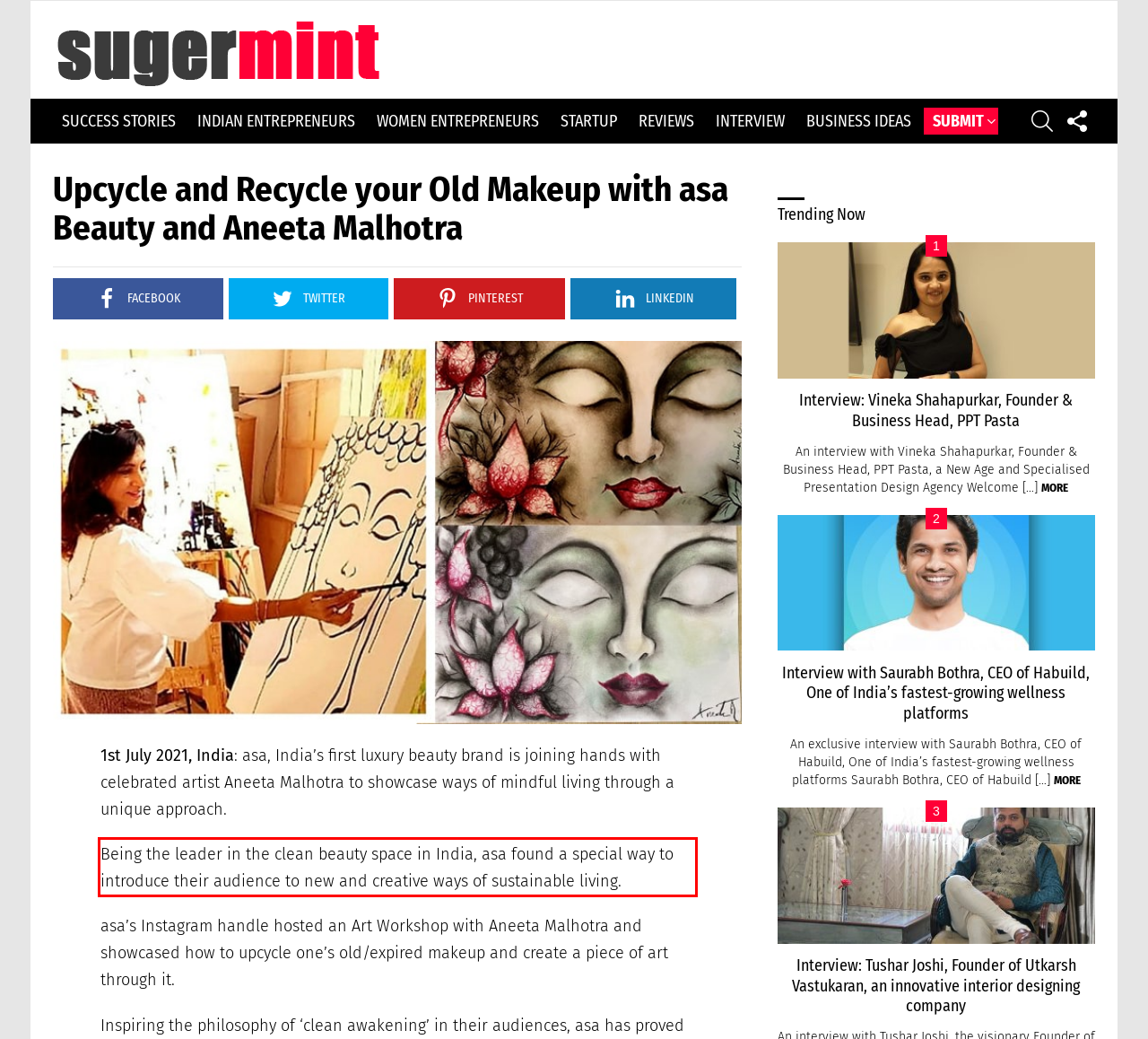Given a webpage screenshot, identify the text inside the red bounding box using OCR and extract it.

Being the leader in the clean beauty space in India, asa found a special way to introduce their audience to new and creative ways of sustainable living.